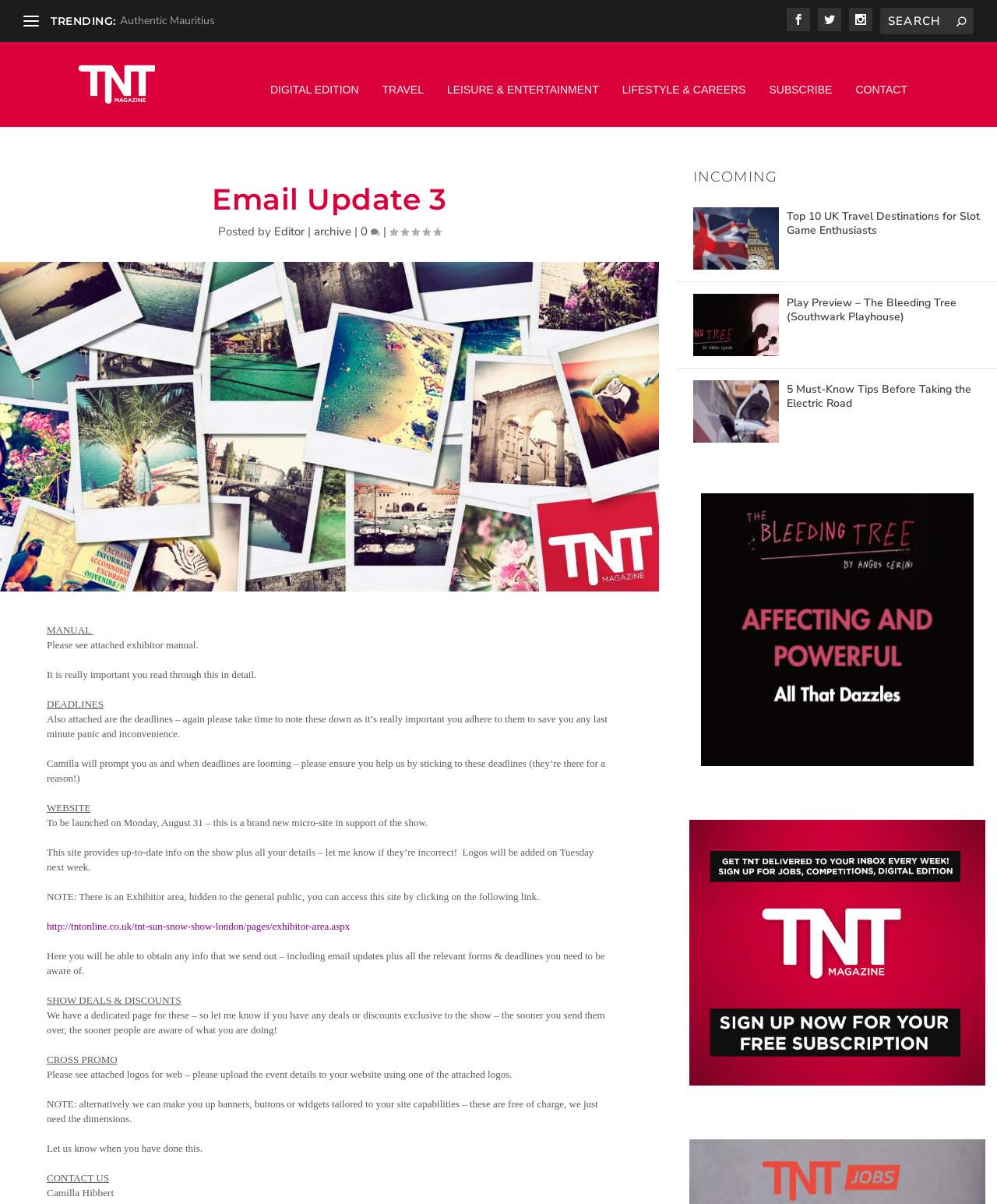Reply to the question with a single word or phrase:
What is the purpose of the exhibitor area?

To obtain info and access relevant forms and deadlines